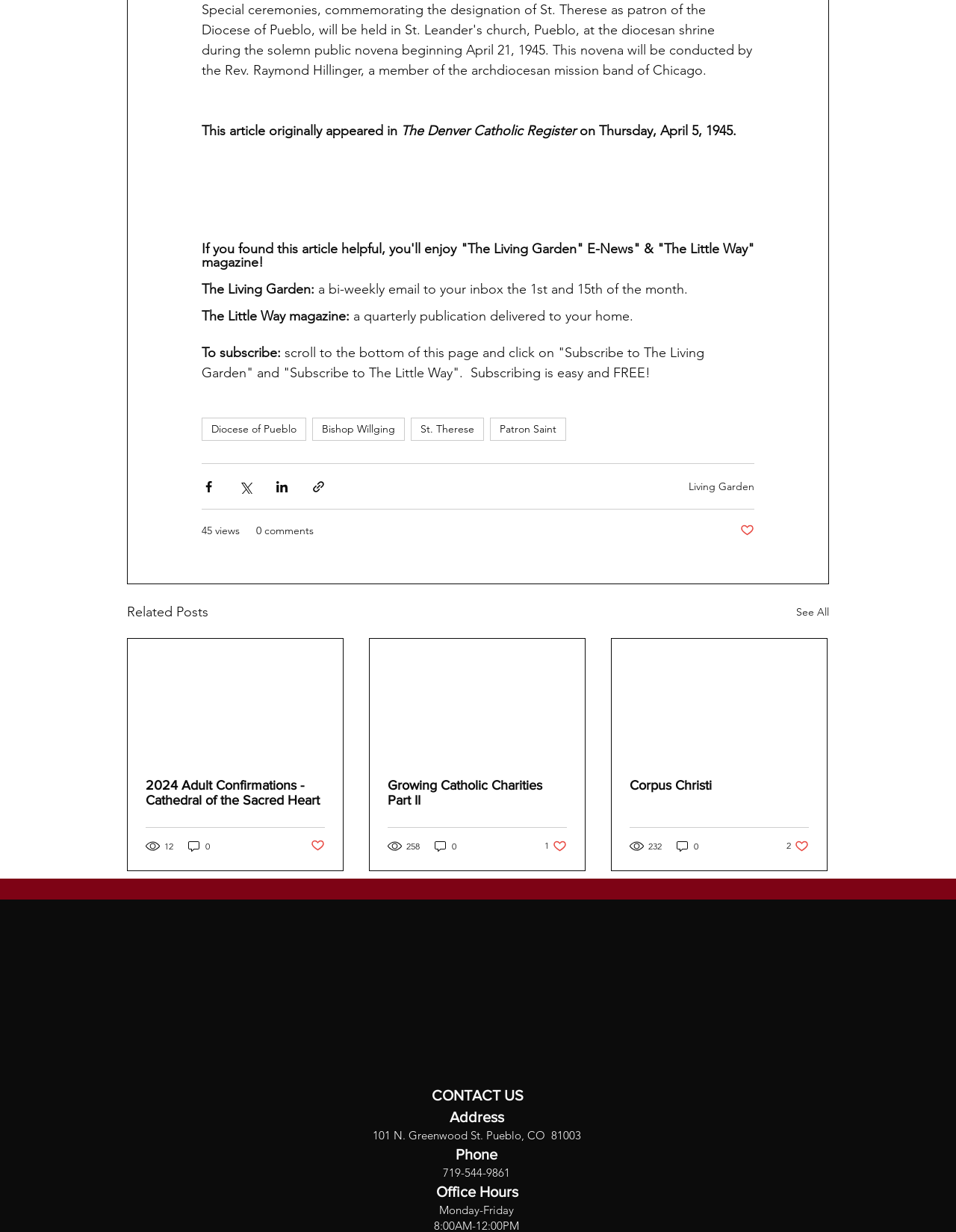What is the name of the magazine mentioned in the article?
Refer to the screenshot and answer in one word or phrase.

The Living Garden